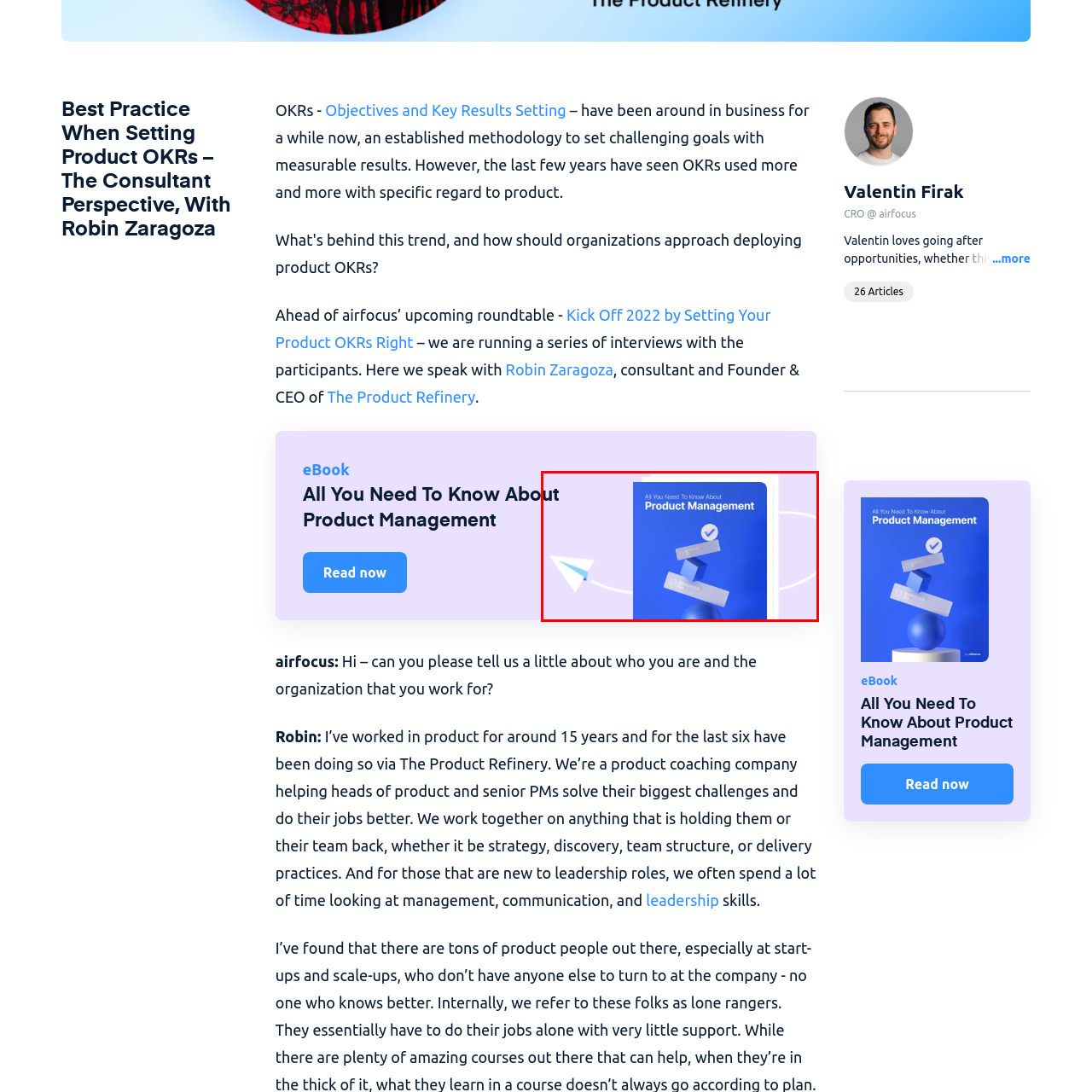What font style is used for the title?
View the image encased in the red bounding box and respond with a detailed answer informed by the visual information.

The font style used for the title is bold because the caption mentions that the title is prominently displayed in a bold, white font, emphasizing its relevance for professionals looking to enhance their product management skills.